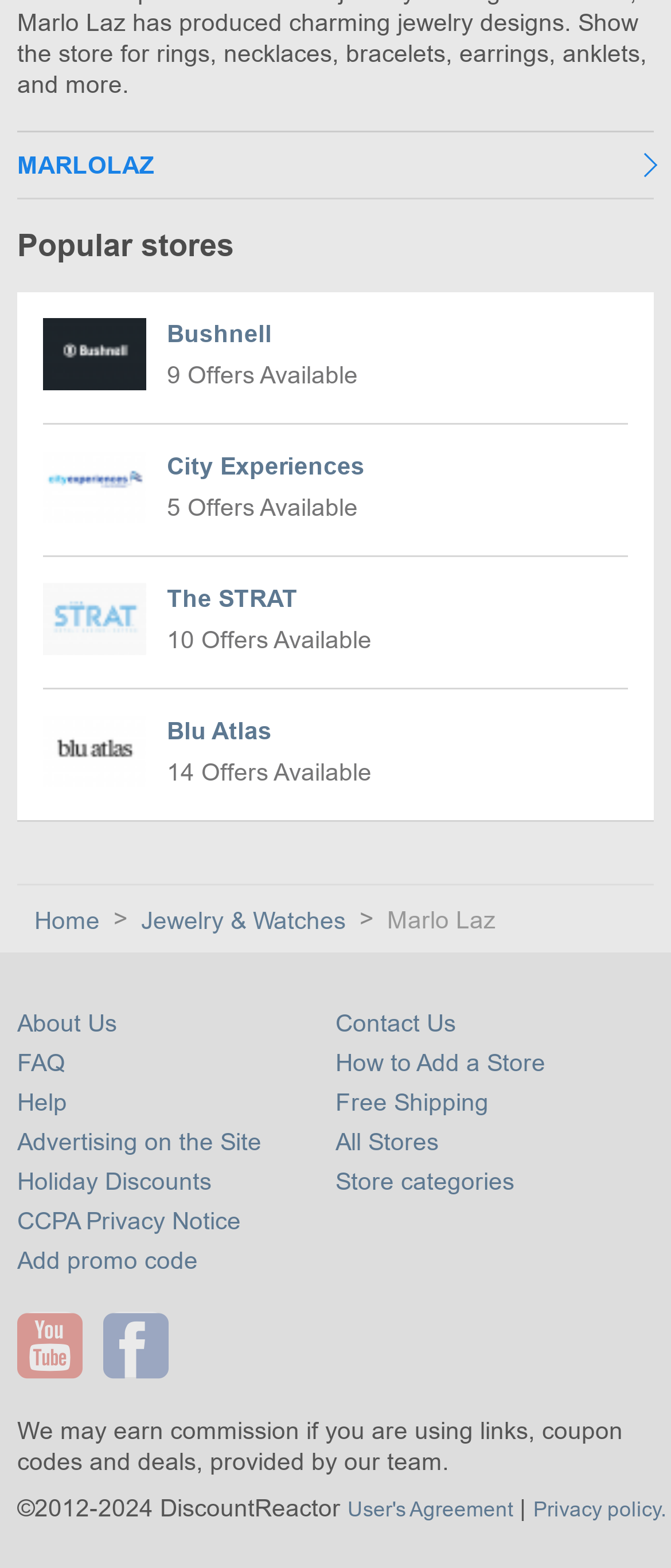Ascertain the bounding box coordinates for the UI element detailed here: "Bushnell 9 Offers Available". The coordinates should be provided as [left, top, right, bottom] with each value being a float between 0 and 1.

[0.064, 0.186, 0.936, 0.271]